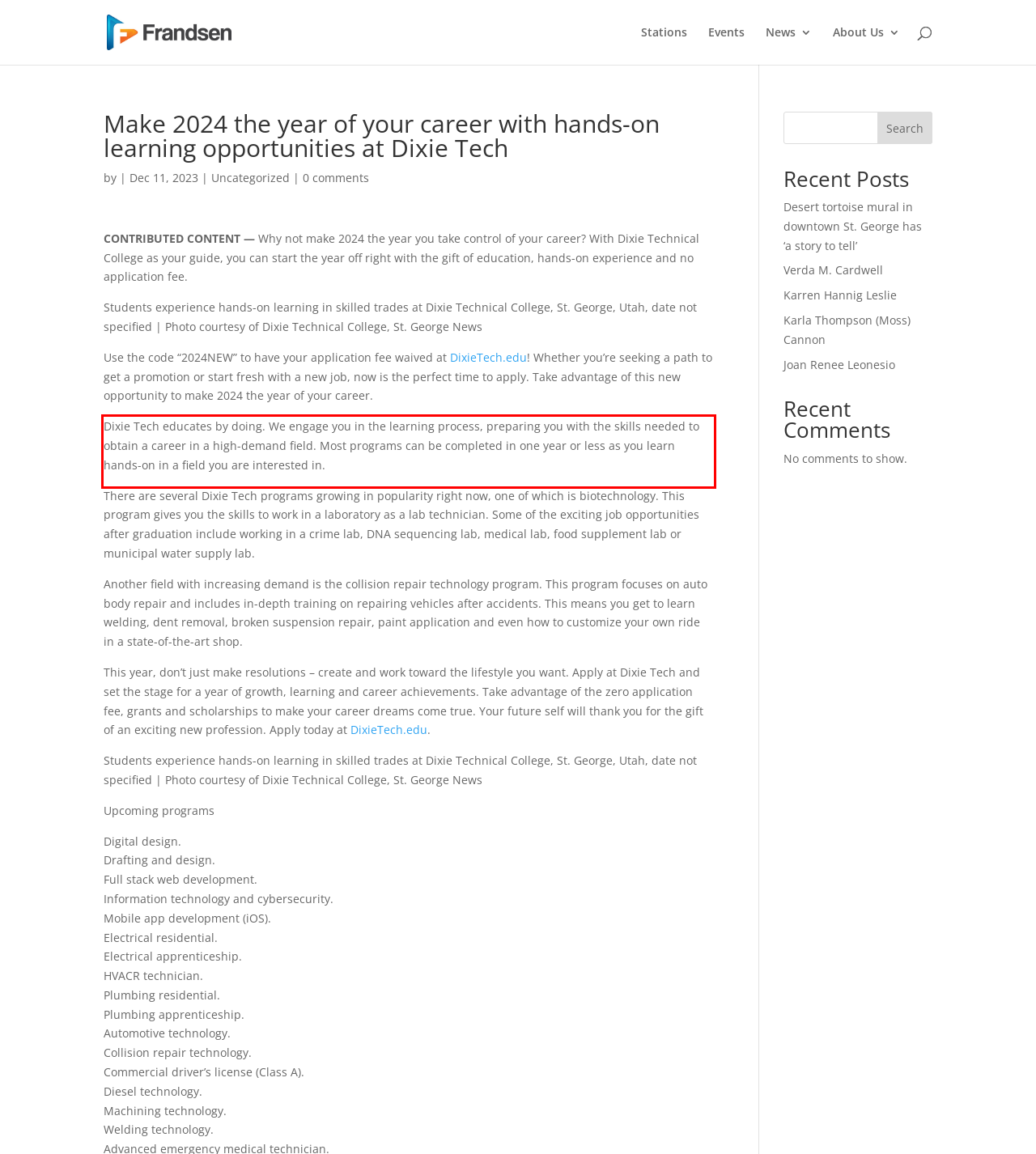Given a screenshot of a webpage with a red bounding box, please identify and retrieve the text inside the red rectangle.

Dixie Tech educates by doing. We engage you in the learning process, preparing you with the skills needed to obtain a career in a high-demand field. Most programs can be completed in one year or less as you learn hands-on in a field you are interested in.